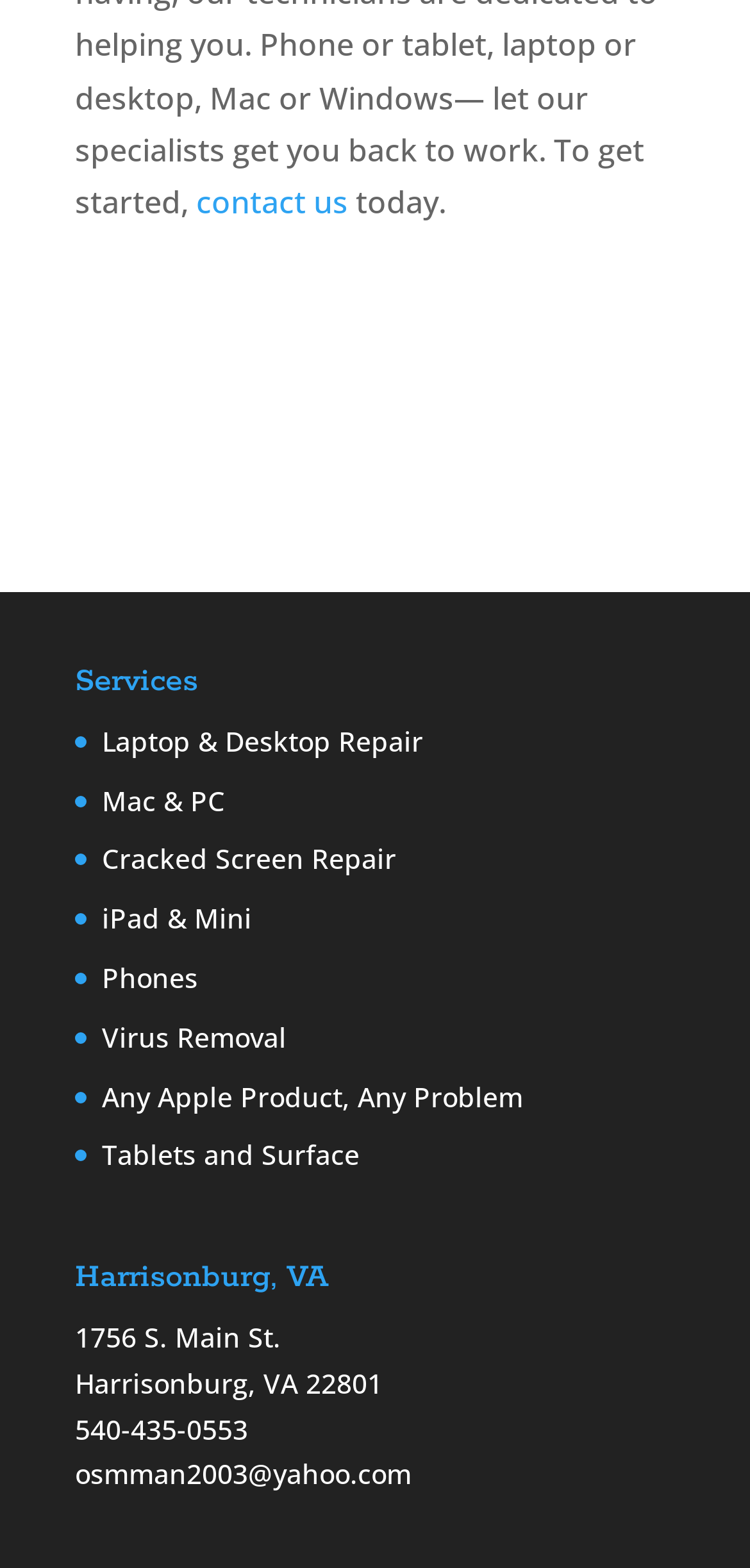What services do they offer for laptops?
Based on the screenshot, give a detailed explanation to answer the question.

I found the services offered by looking at the section of the webpage that mentions 'Laptop & Desktop Repair'. This suggests that they offer repair services for laptops.